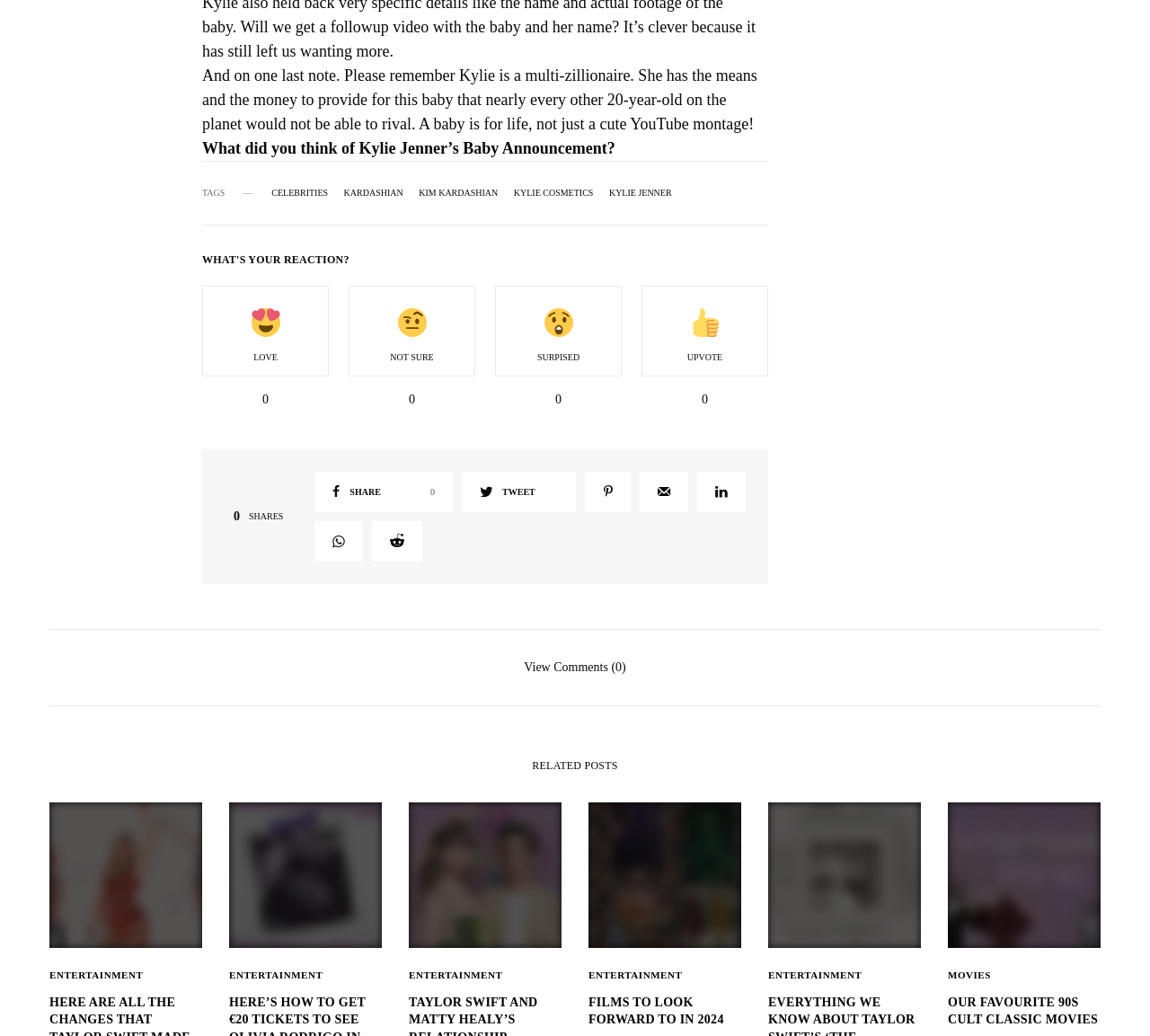Please locate the bounding box coordinates for the element that should be clicked to achieve the following instruction: "Share the post on social media". Ensure the coordinates are given as four float numbers between 0 and 1, i.e., [left, top, right, bottom].

[0.274, 0.458, 0.394, 0.497]